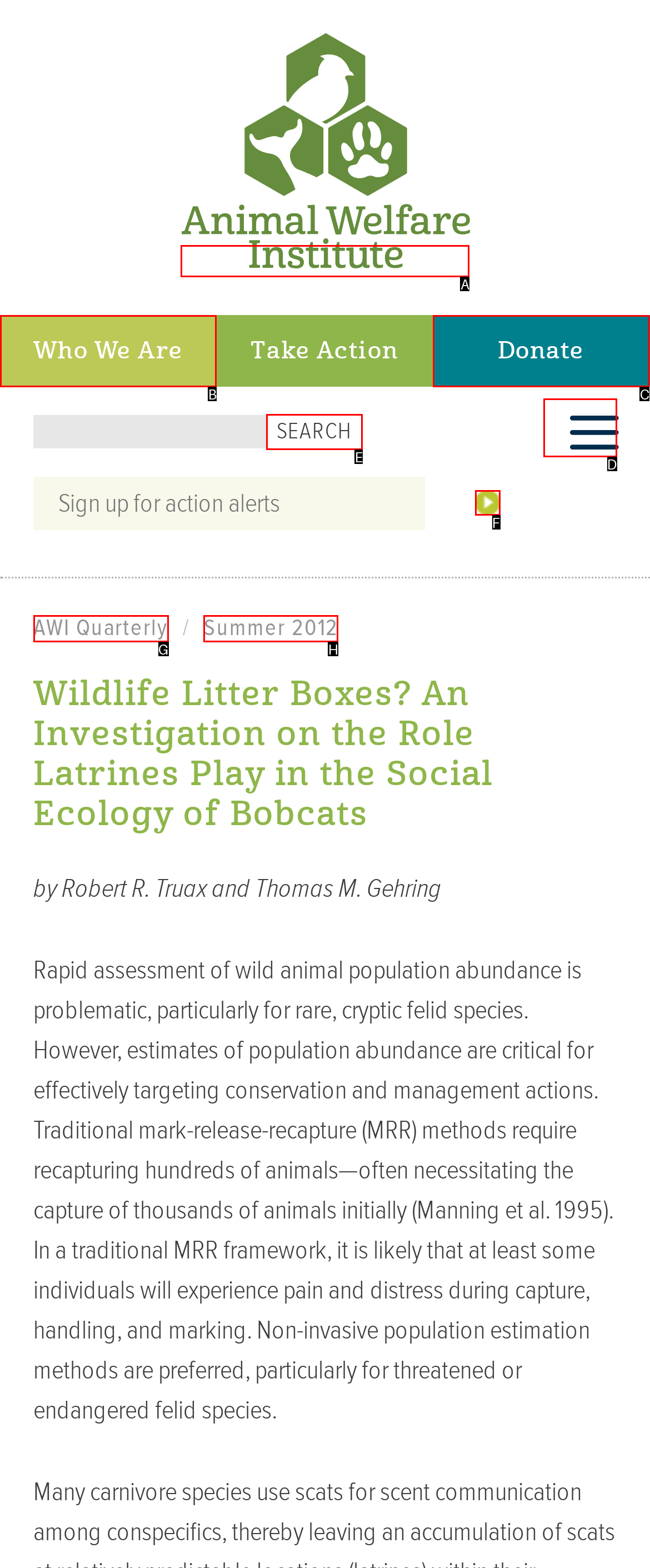Identify the HTML element to click to fulfill this task: Search for something
Answer with the letter from the given choices.

E